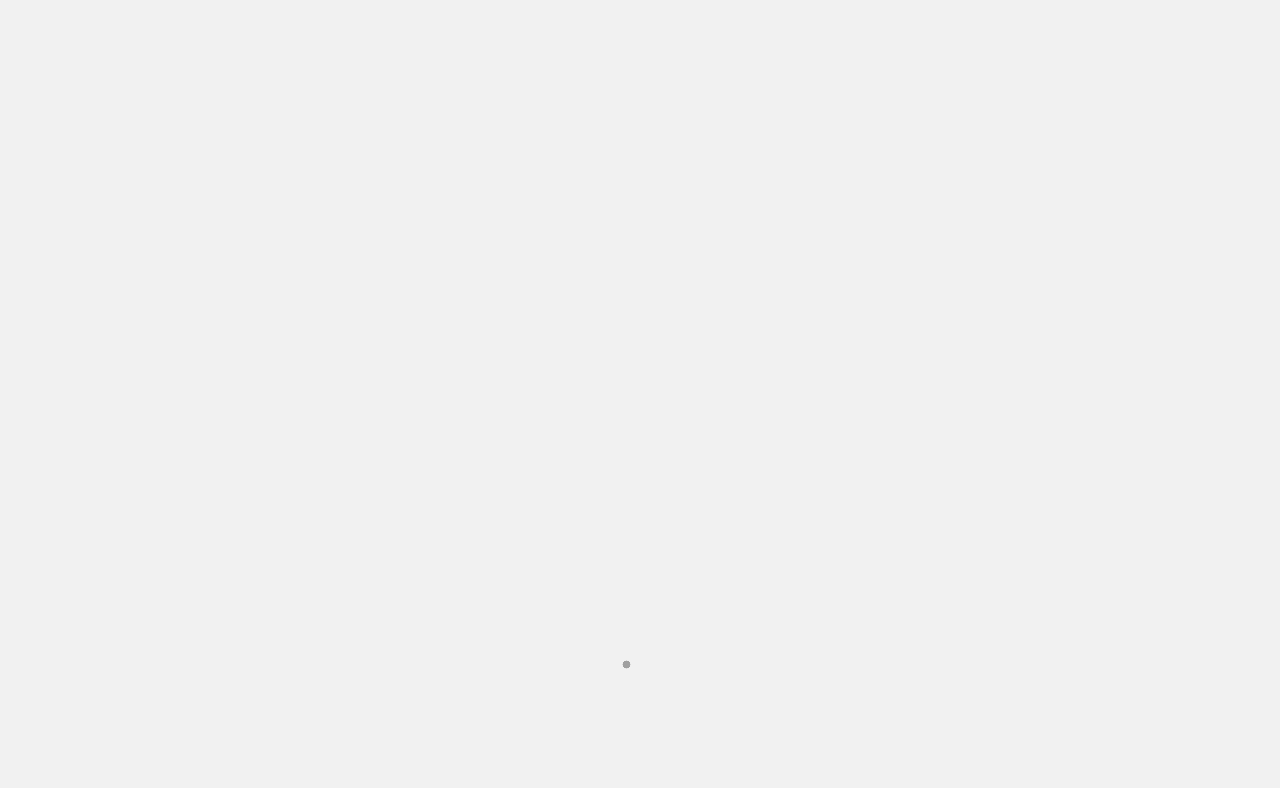Please provide a short answer using a single word or phrase for the question:
How many Muslim dating rules are listed on this webpage?

9